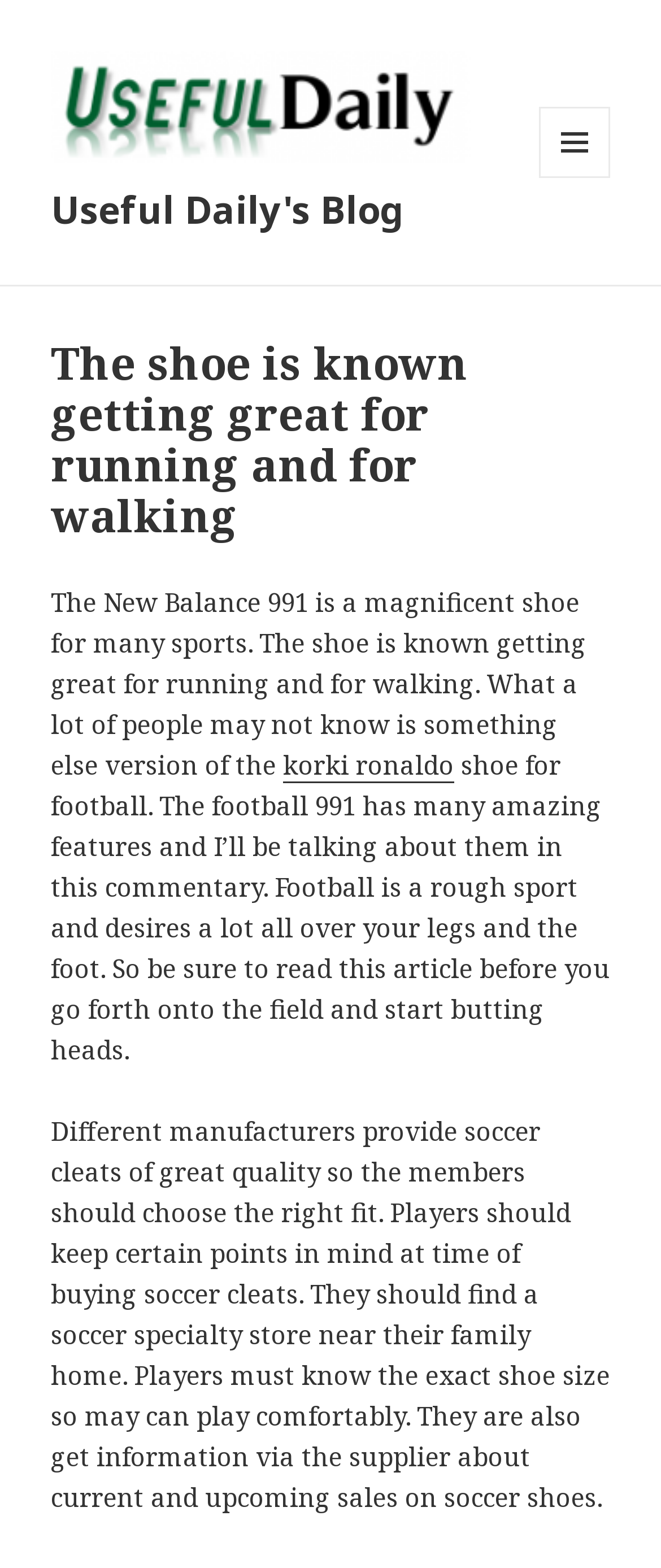What is the location suggested to find a soccer specialty store?
Using the information from the image, provide a comprehensive answer to the question.

The location suggested to find a soccer specialty store is near their family home, as mentioned in the text 'They should find a soccer specialty store near their family home.'